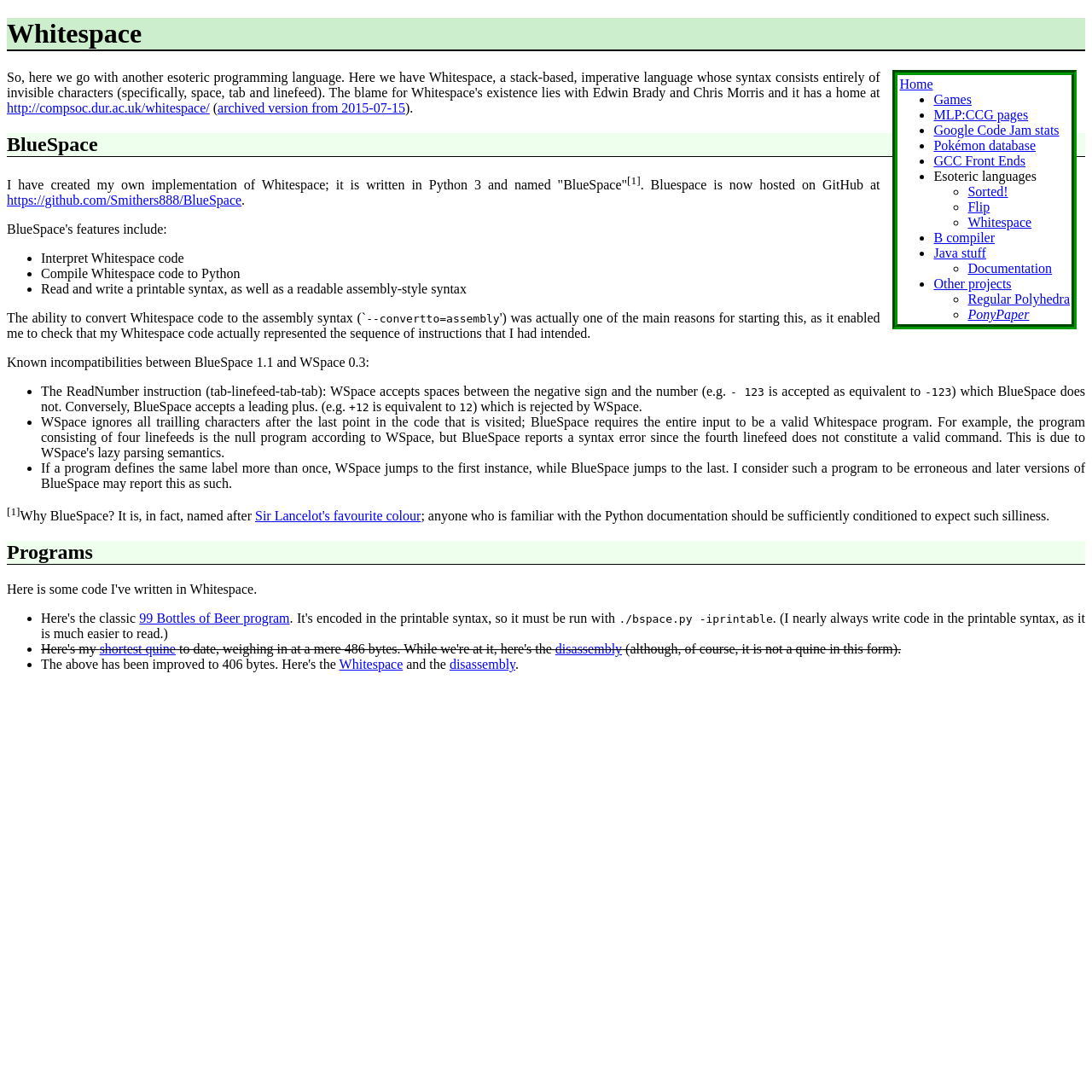What is the name of the implementation of Whitespace?
Please provide a detailed answer to the question.

The webpage mentions that the author has created their own implementation of Whitespace, which is written in Python 3 and named 'BlueSpace'.